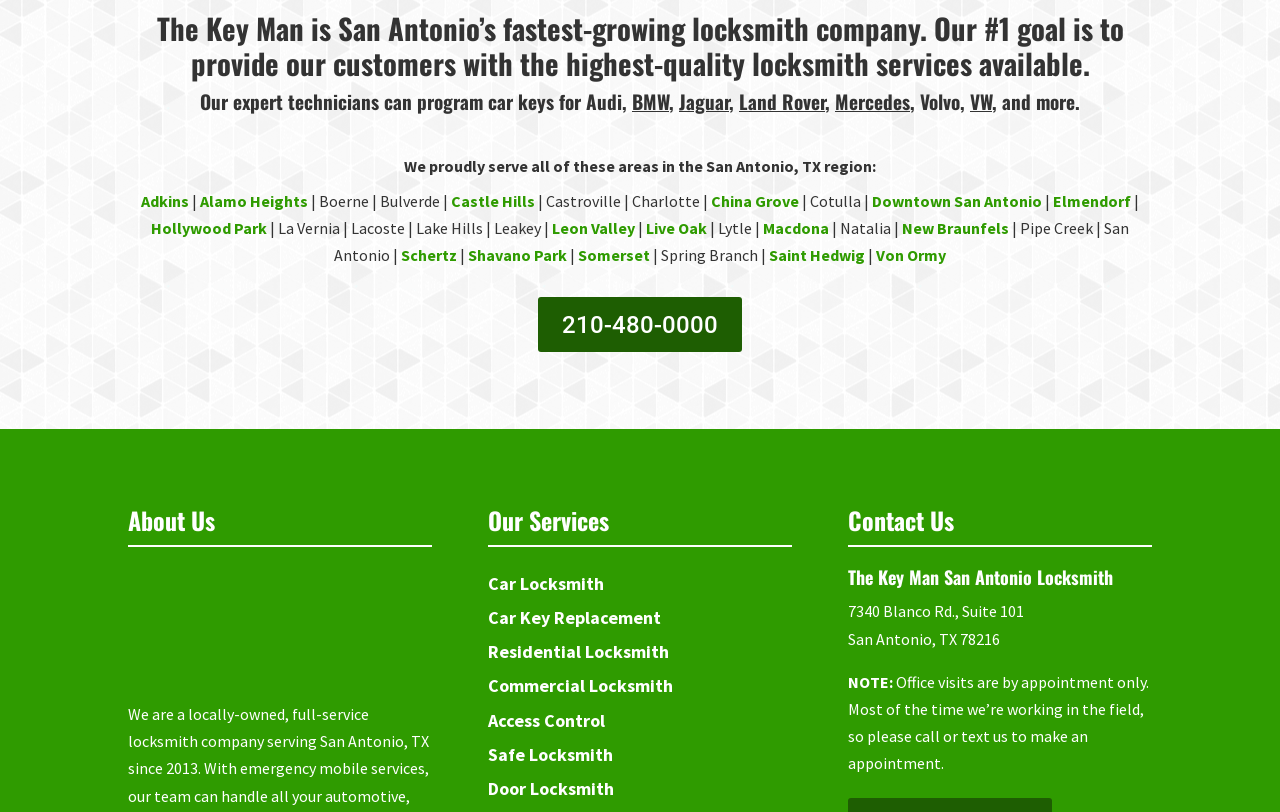Find the coordinates for the bounding box of the element with this description: "Residential Locksmith".

[0.381, 0.788, 0.523, 0.817]